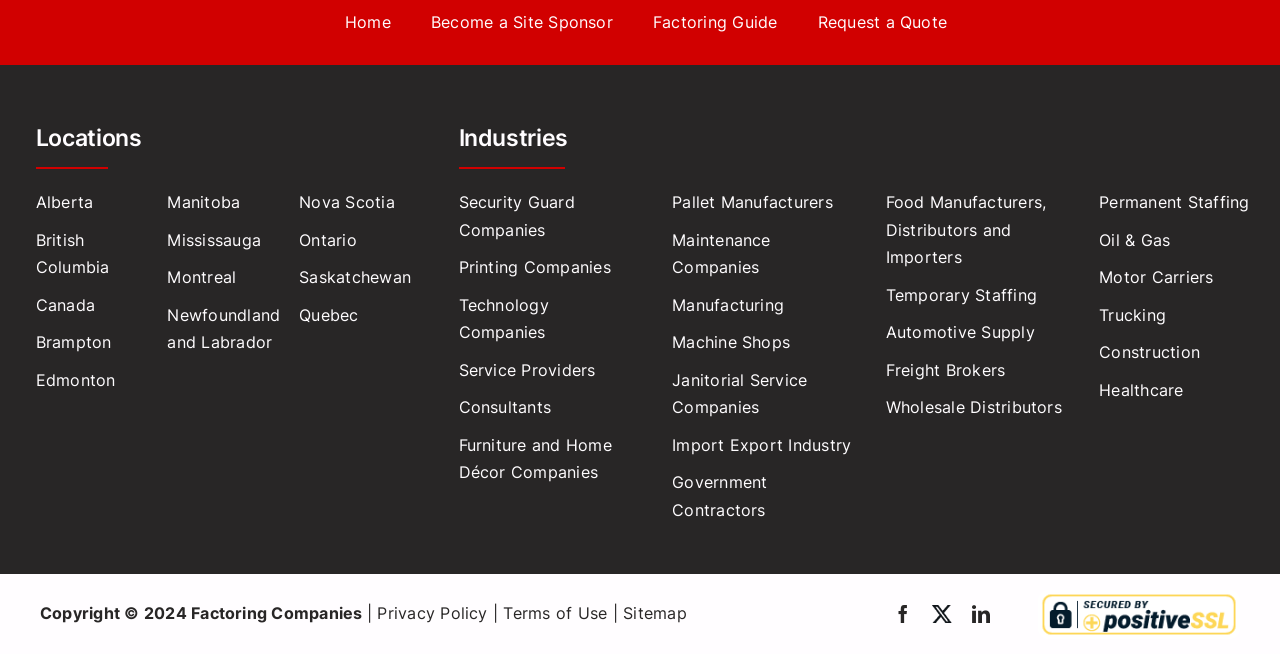Could you determine the bounding box coordinates of the clickable element to complete the instruction: "Visit the 'Facebook' page"? Provide the coordinates as four float numbers between 0 and 1, i.e., [left, top, right, bottom].

[0.698, 0.925, 0.713, 0.953]